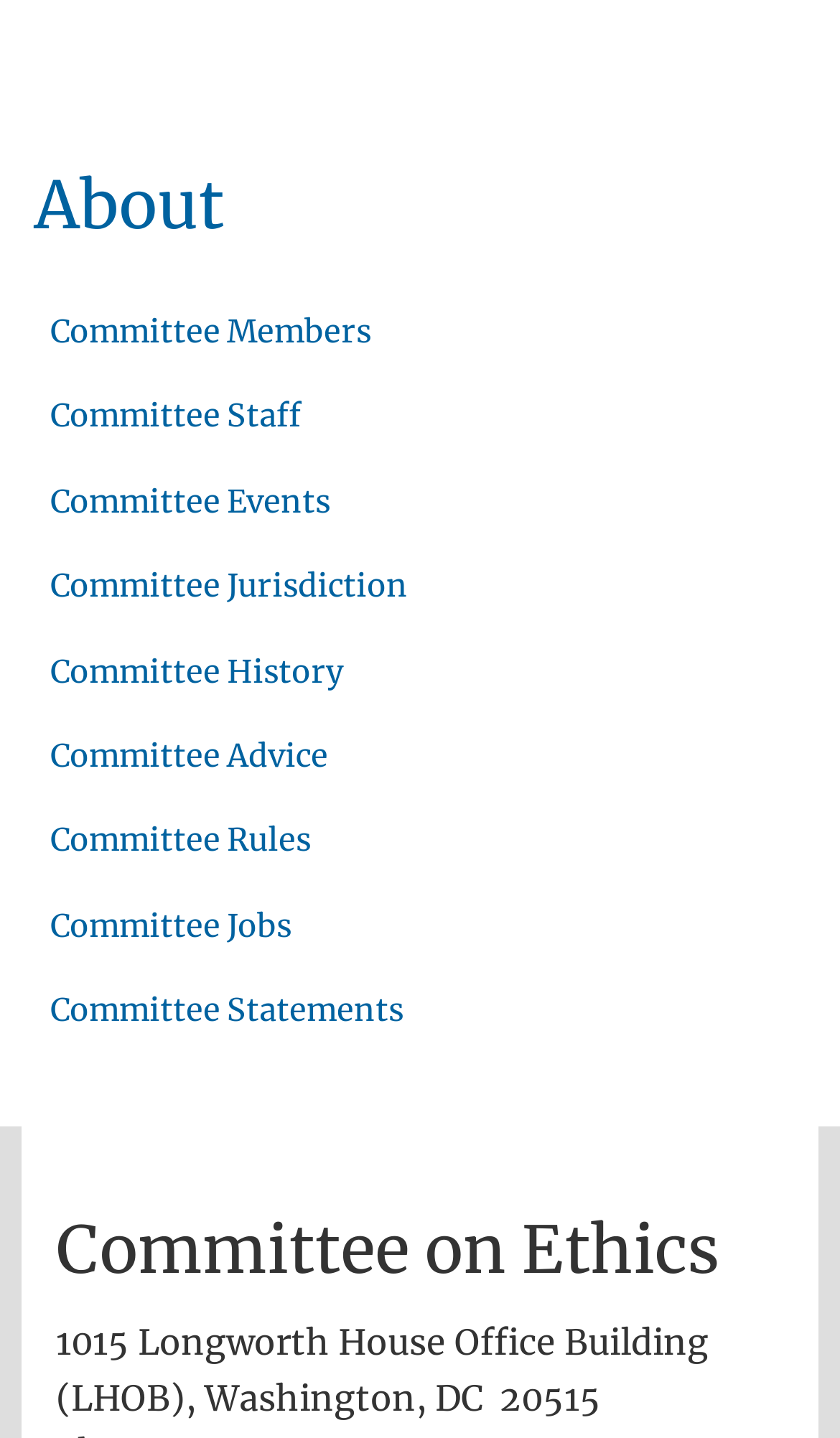Based on the visual content of the image, answer the question thoroughly: What is the address of the committee?

The question can be answered by looking at the static text element with the text '1015 Longworth House Office Building (LHOB), Washington, DC 20515' which is located at the bottom of the page. This element is a sub-element of the root element and has a bounding box with coordinates [0.067, 0.918, 0.844, 0.987].